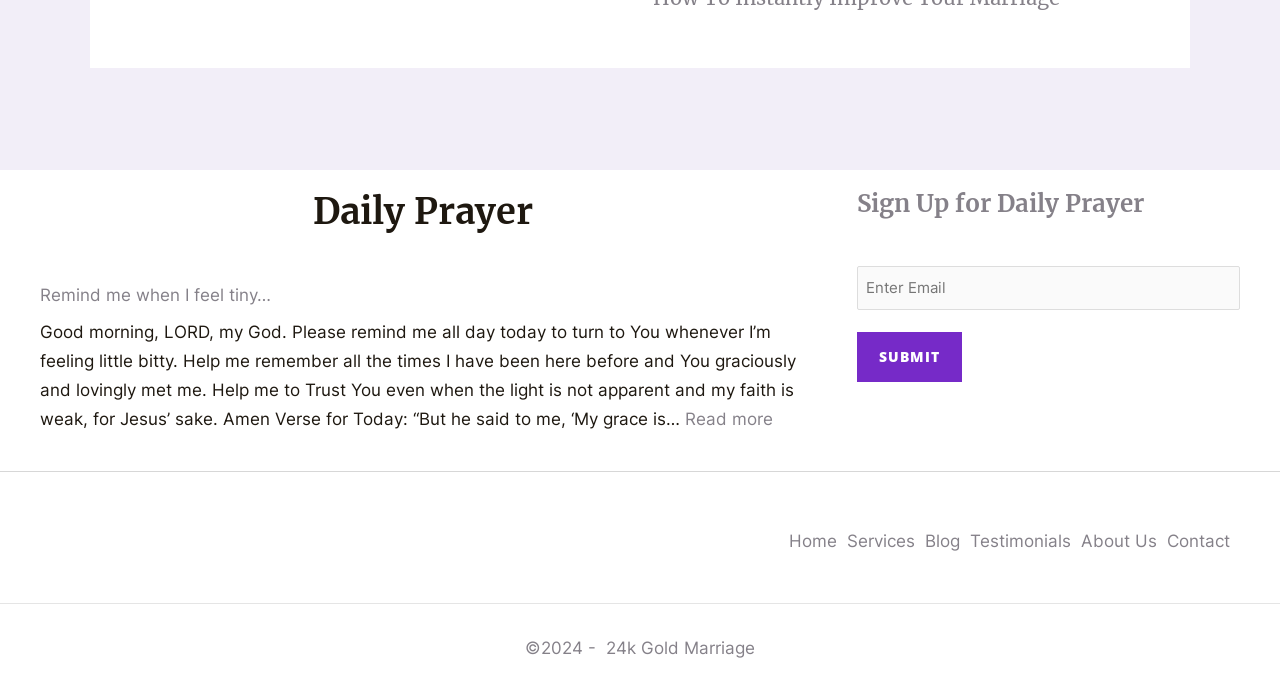Locate the bounding box of the UI element described by: "Blog" in the given webpage screenshot.

[0.723, 0.753, 0.758, 0.809]